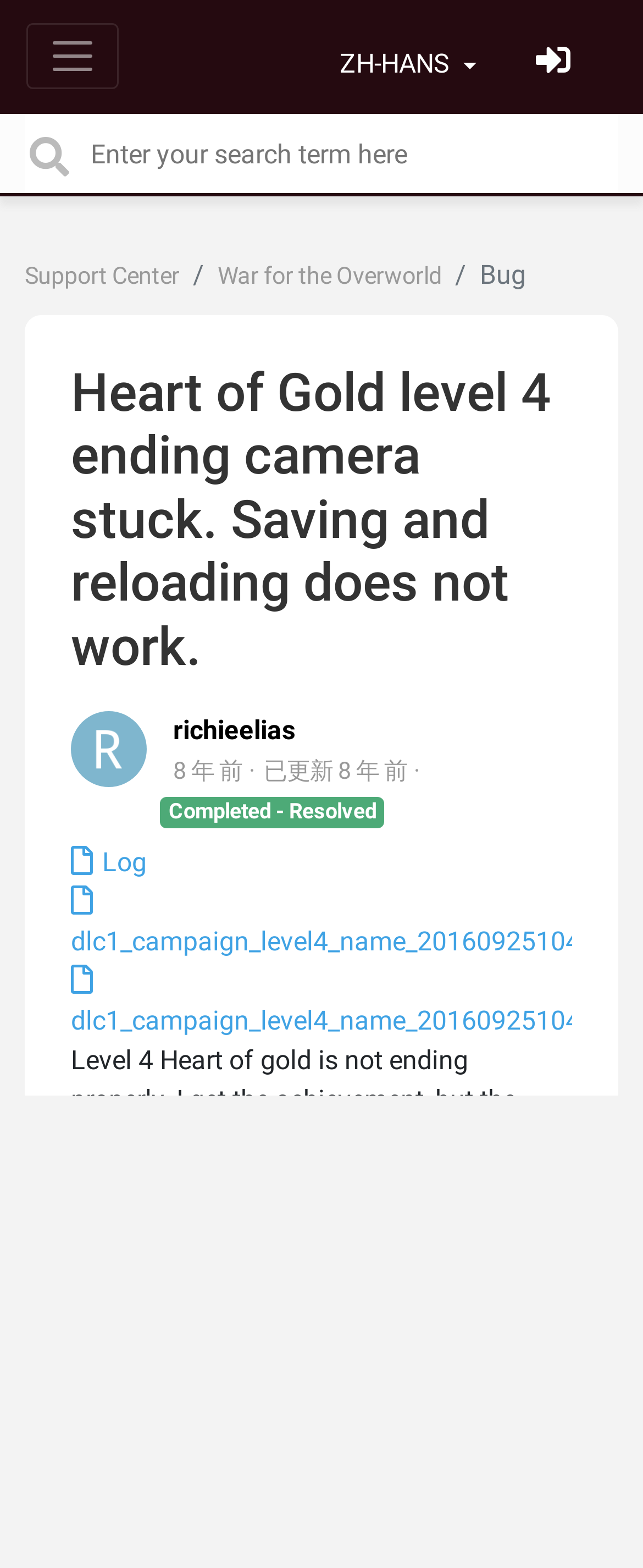Please identify the coordinates of the bounding box that should be clicked to fulfill this instruction: "Toggle navigation".

[0.041, 0.014, 0.185, 0.056]